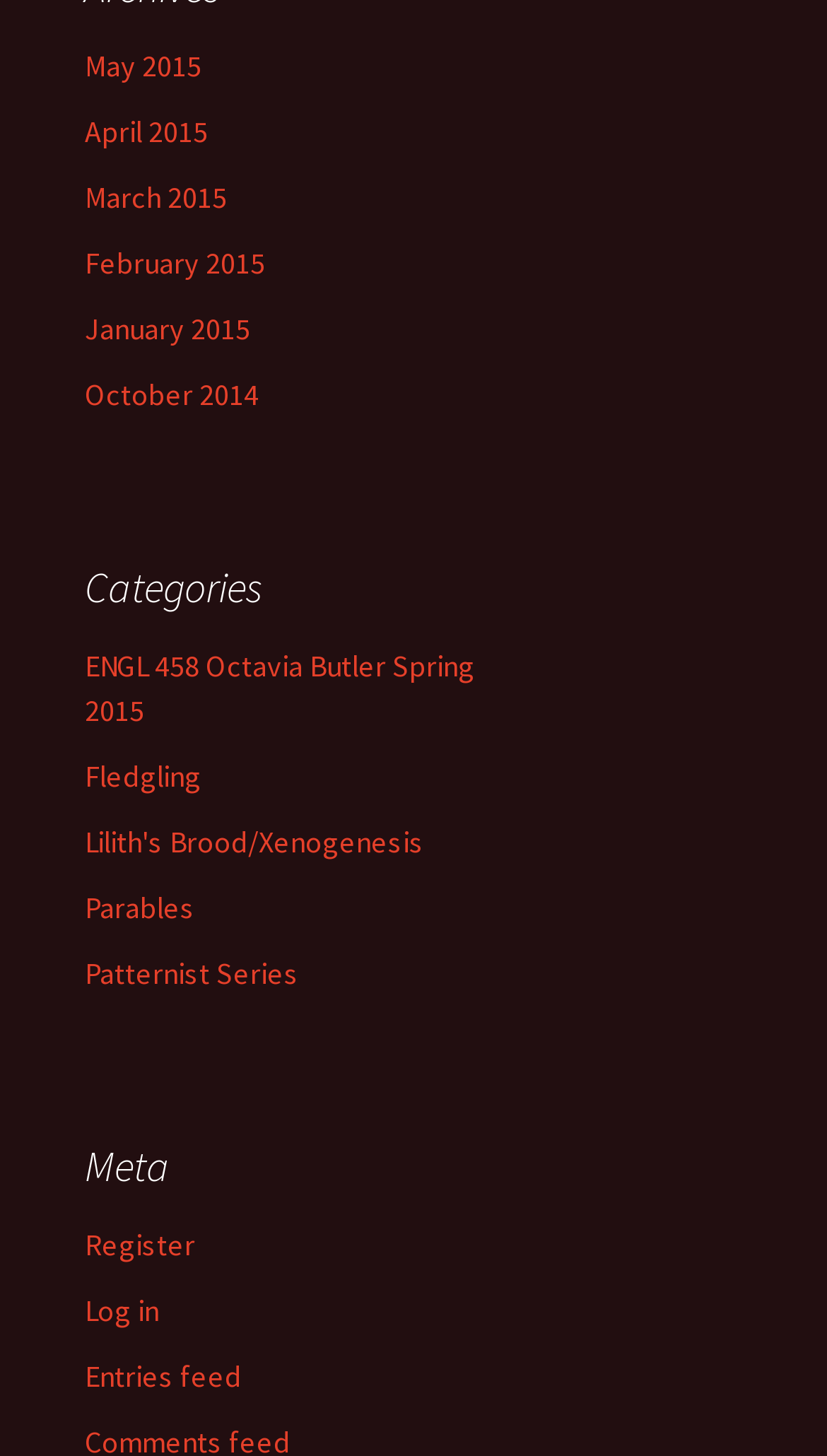Please identify the bounding box coordinates of the area that needs to be clicked to follow this instruction: "Register on the website".

[0.103, 0.841, 0.236, 0.867]